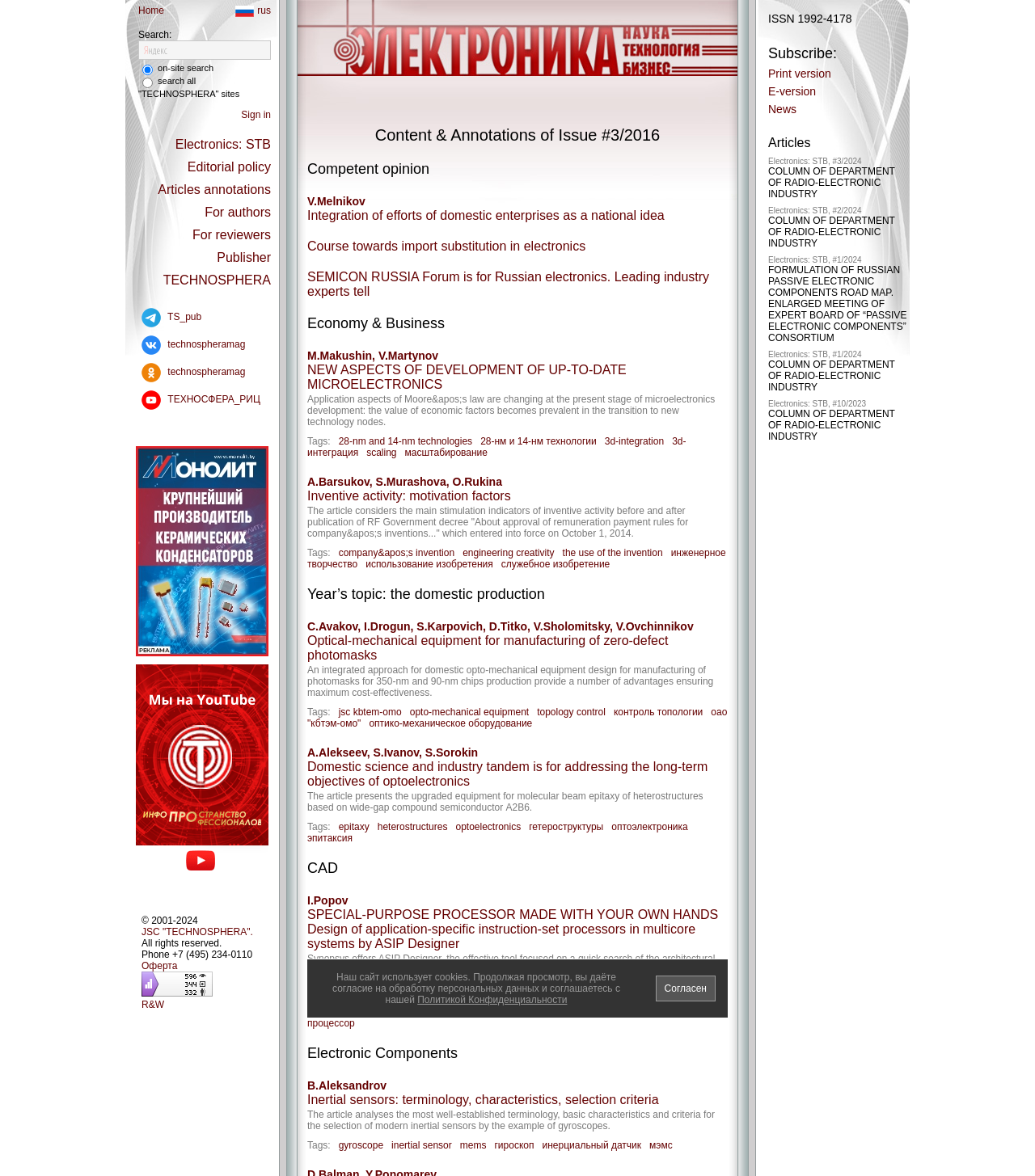Please locate the bounding box coordinates of the element's region that needs to be clicked to follow the instruction: "Subscribe to the newsletter". The bounding box coordinates should be provided as four float numbers between 0 and 1, i.e., [left, top, right, bottom].

[0.742, 0.038, 0.809, 0.052]